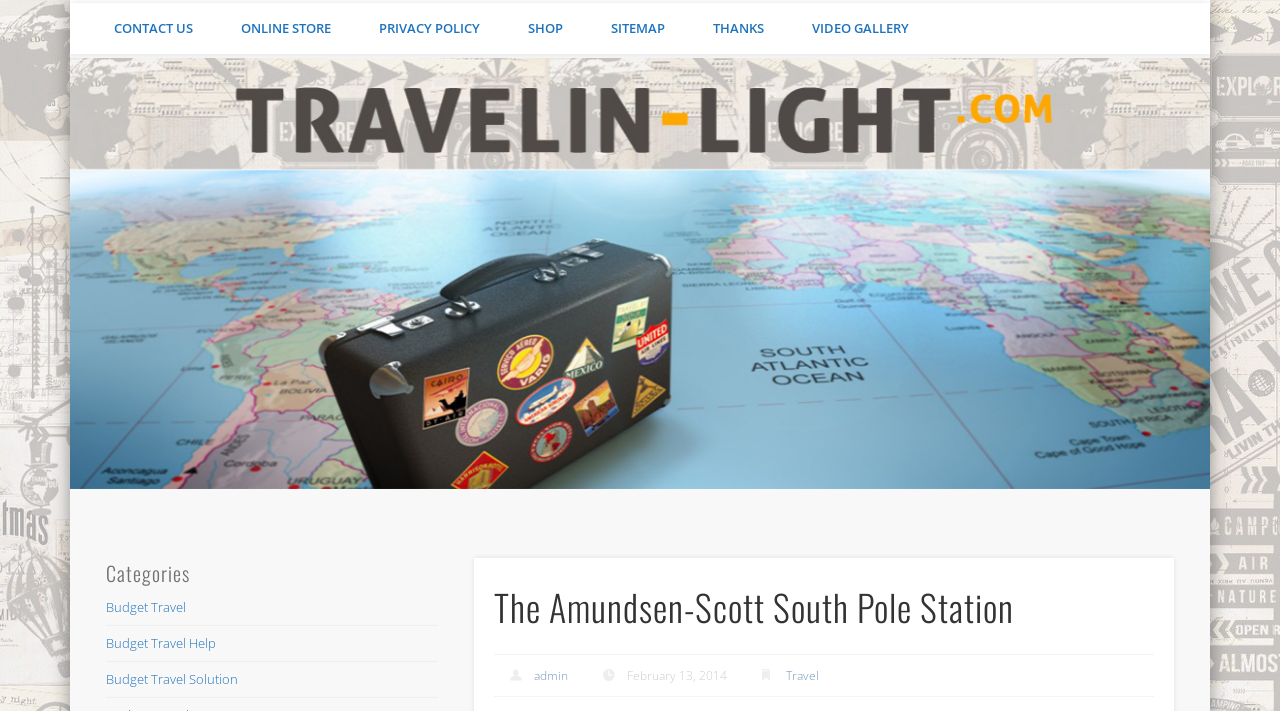Could you identify the text that serves as the heading for this webpage?

The Amundsen-Scott South Pole Station